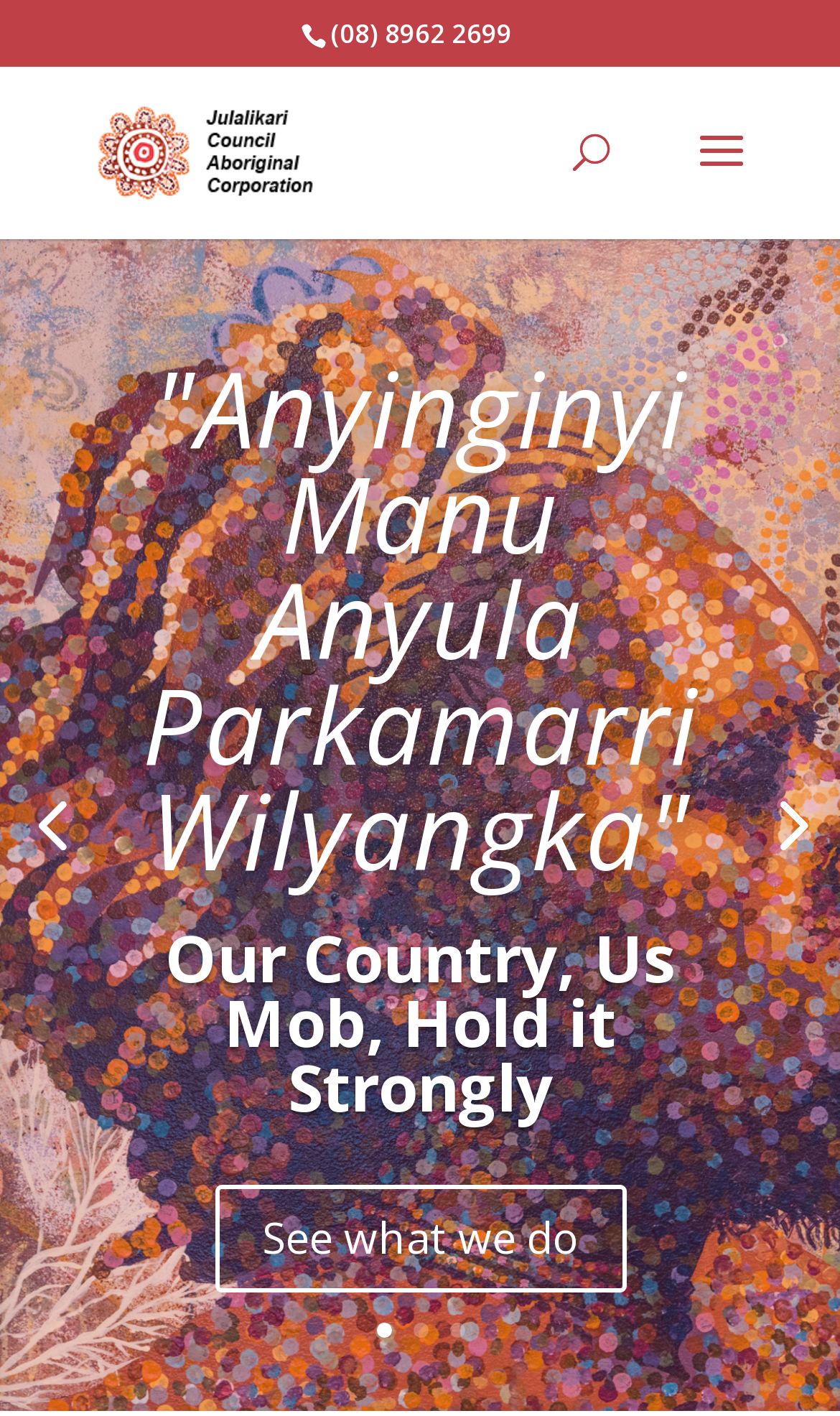What is the phone number on the webpage?
Utilize the information in the image to give a detailed answer to the question.

I found the phone number by looking at the static text element with the bounding box coordinates [0.394, 0.011, 0.609, 0.037], which contains the phone number '(08) 8962 2699'.